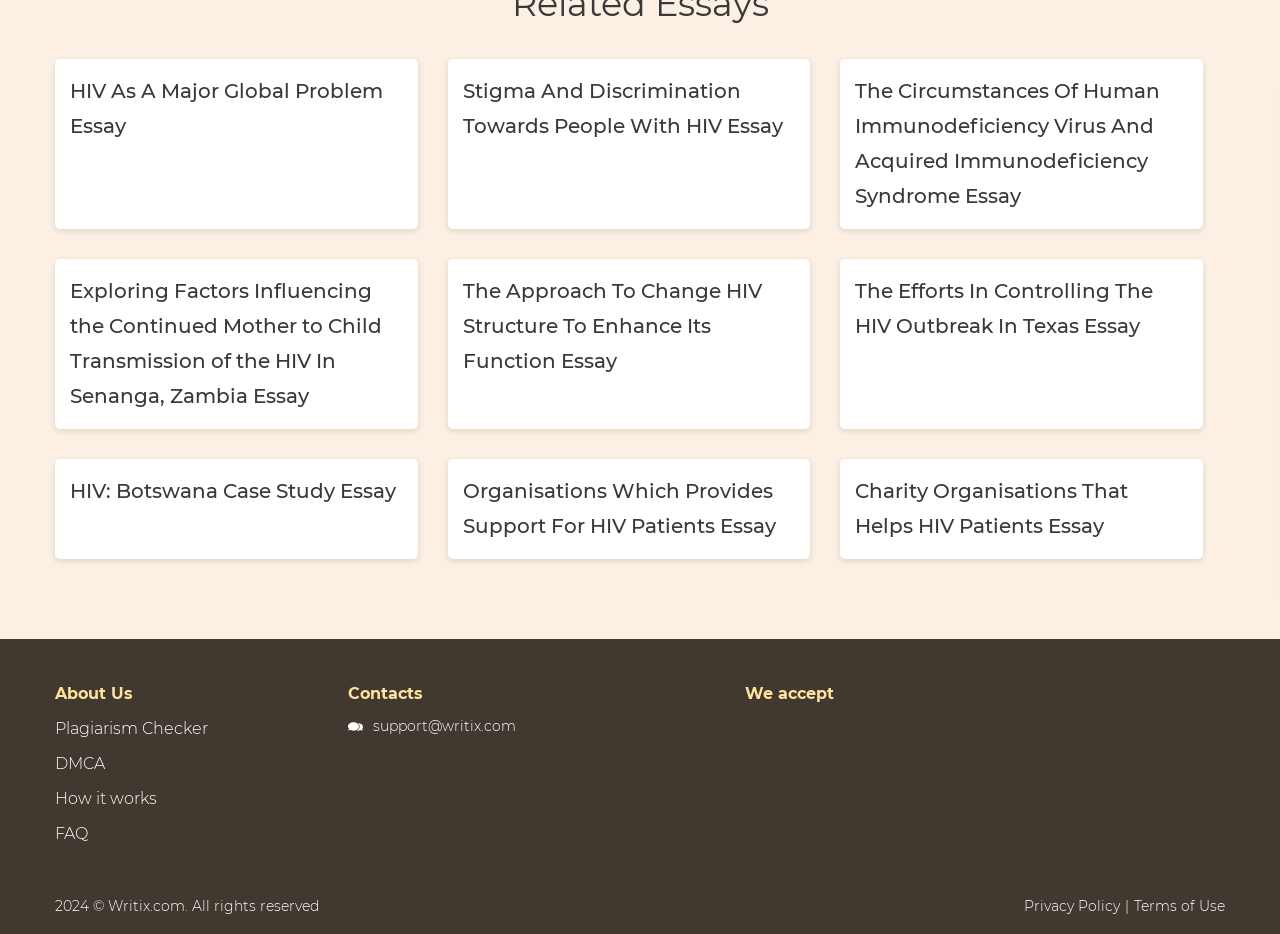Respond to the question below with a single word or phrase:
How many images are on the webpage?

3